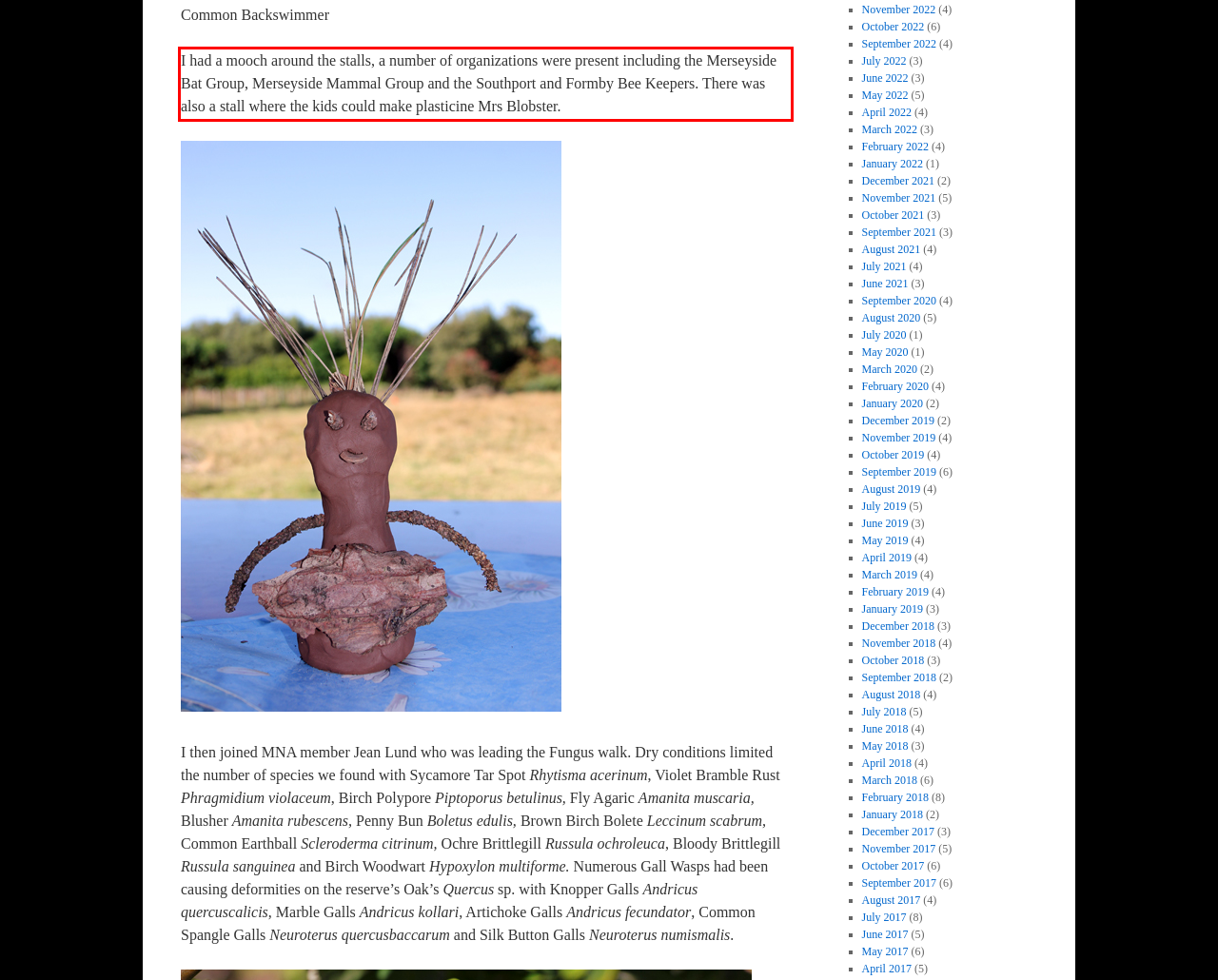You are given a screenshot with a red rectangle. Identify and extract the text within this red bounding box using OCR.

I had a mooch around the stalls, a number of organizations were present including the Merseyside Bat Group, Merseyside Mammal Group and the Southport and Formby Bee Keepers. There was also a stall where the kids could make plasticine Mrs Blobster.